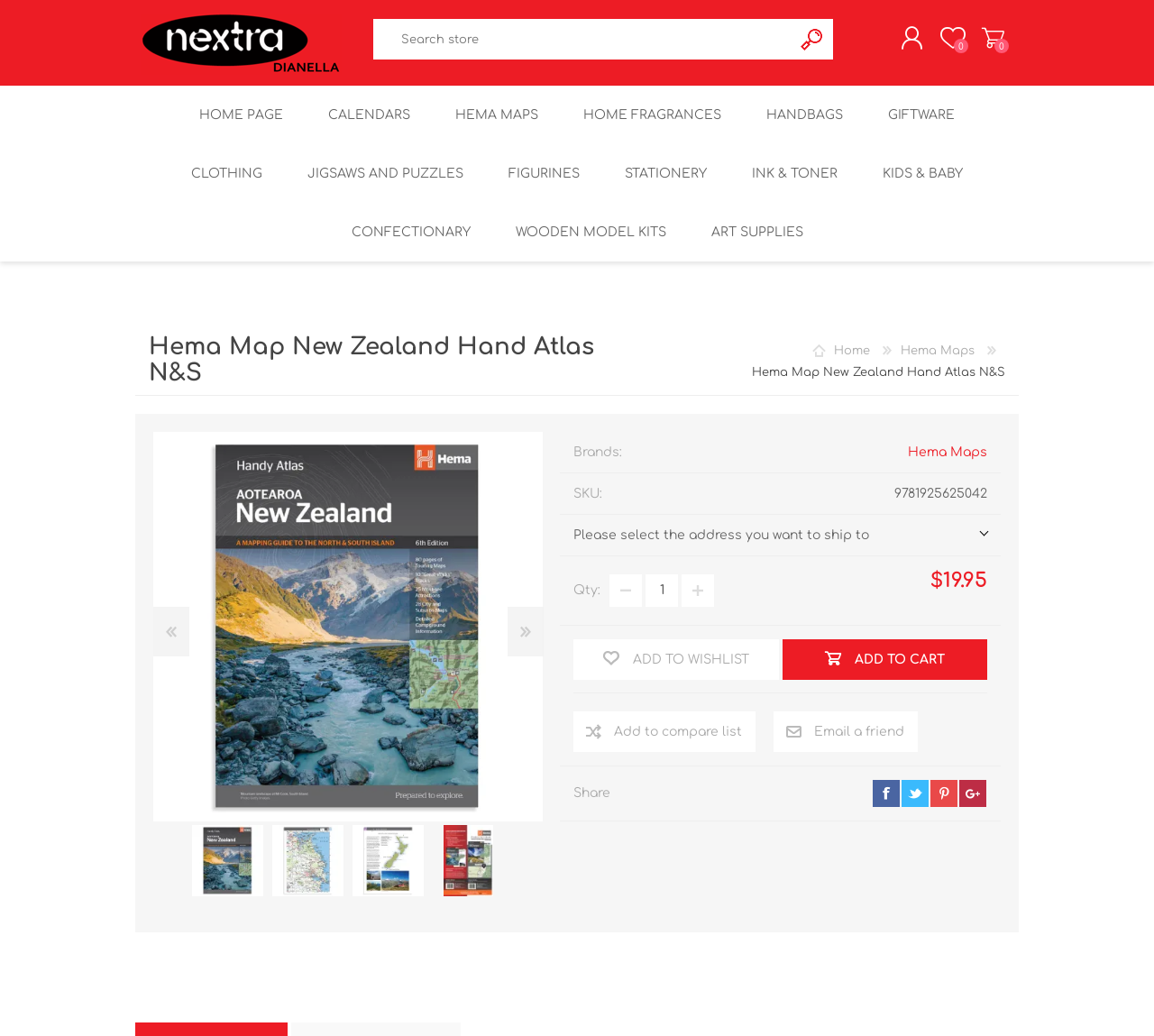Please respond to the question with a concise word or phrase:
How many items are in the shopping cart?

0